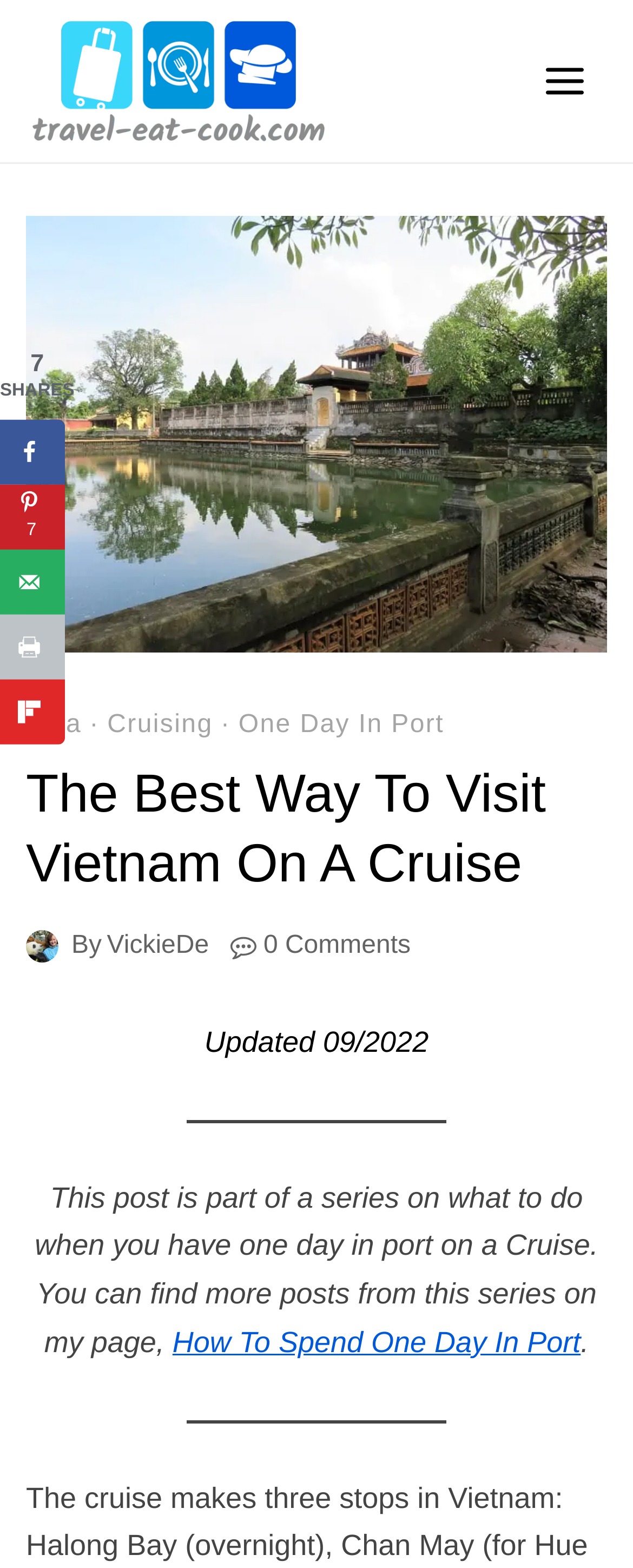Specify the bounding box coordinates of the area that needs to be clicked to achieve the following instruction: "Share on Facebook".

[0.0, 0.267, 0.103, 0.309]